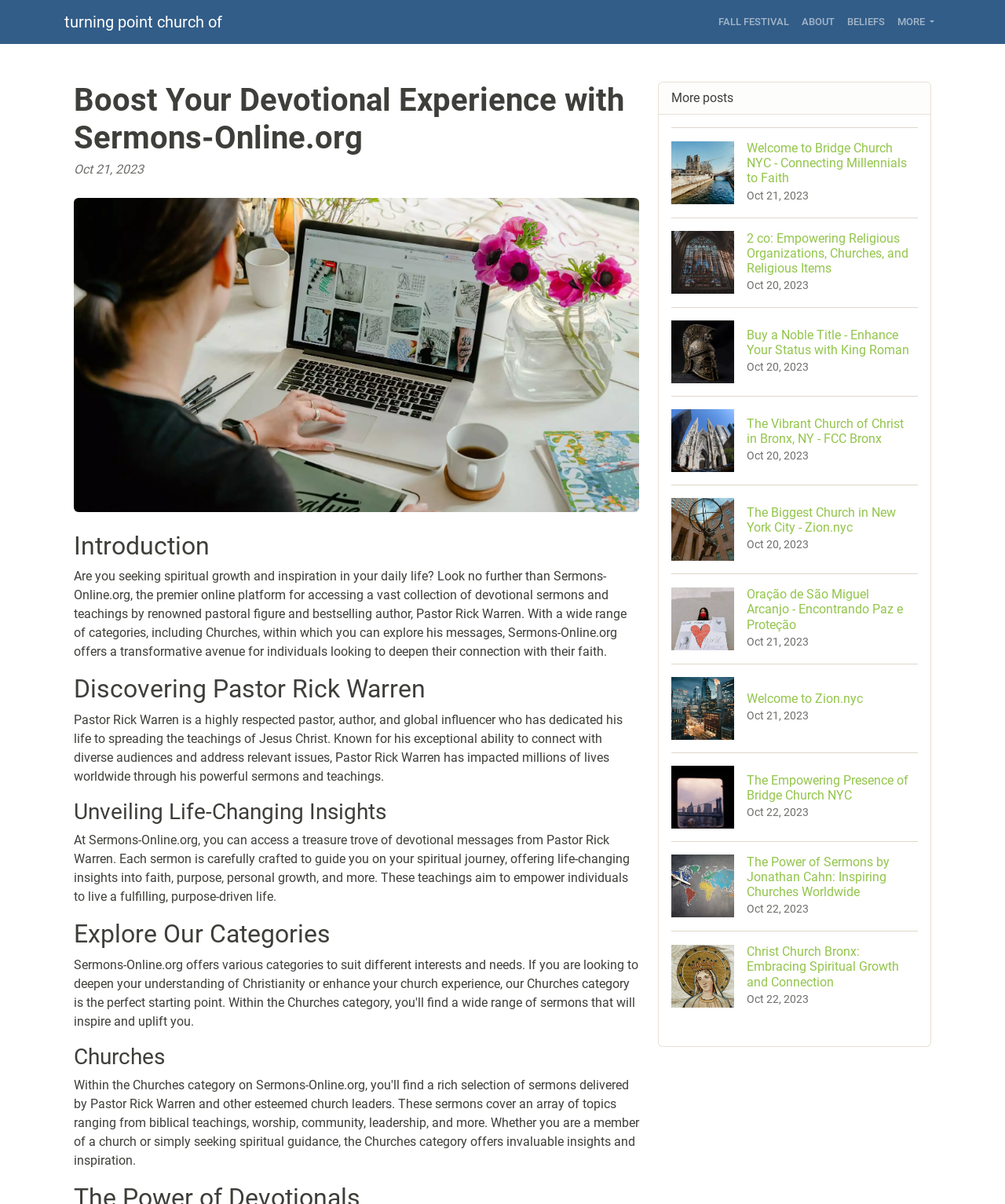Offer a meticulous description of the webpage's structure and content.

The webpage is dedicated to promoting the devotional teachings of Pastor Rick Warren, with a focus on spiritual growth and inspiration. At the top of the page, there are several links to different sections, including "FALL FESTIVAL", "ABOUT", "BELIEFS", and "MORE". 

Below these links, there is a header section with a title "Boost Your Devotional Experience with Sermons-Online.org" and a date "Oct 21, 2023". Next to the header, there is a figure containing an image.

The main content of the page is divided into several sections, each with a heading. The first section is an introduction to Sermons-Online.org, which provides a platform for accessing devotional sermons and teachings by Pastor Rick Warren. The section describes how the platform offers a transformative avenue for individuals looking to deepen their connection with their faith.

The next section is about discovering Pastor Rick Warren, who is a renowned pastor, author, and global influencer. This section highlights his exceptional ability to connect with diverse audiences and address relevant issues.

The following section, "Unveiling Life-Changing Insights", describes how the sermons on Sermons-Online.org can guide individuals on their spiritual journey, offering insights into faith, purpose, personal growth, and more.

The "Explore Our Categories" section lists different categories, including "Churches", which is a prominent category on the page.

Below these sections, there are several links to different posts, each with an image, a heading, and a date. These posts appear to be related to churches and religious organizations, with titles such as "Welcome to Bridge Church NYC", "2 co: Empowering Religious Organizations", and "The Biggest Church in New York City - Zion.nyc". There are a total of 9 posts listed, each with a similar format.